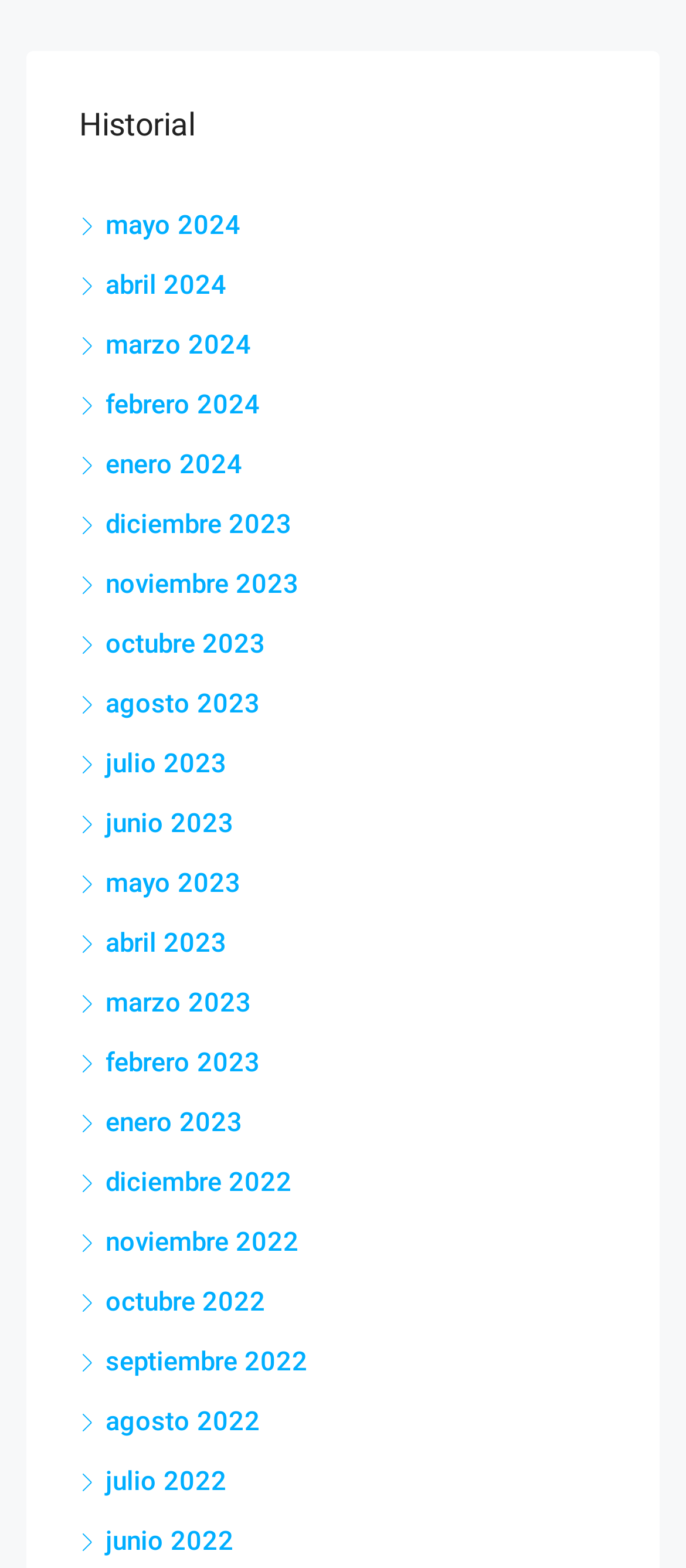Could you please study the image and provide a detailed answer to the question:
How many links are there in the first row?

I looked at the y1 coordinates of the link elements and found that the first 5 links (mayo 2024 to febrero 2024) have similar y1 values, indicating they are in the same row.